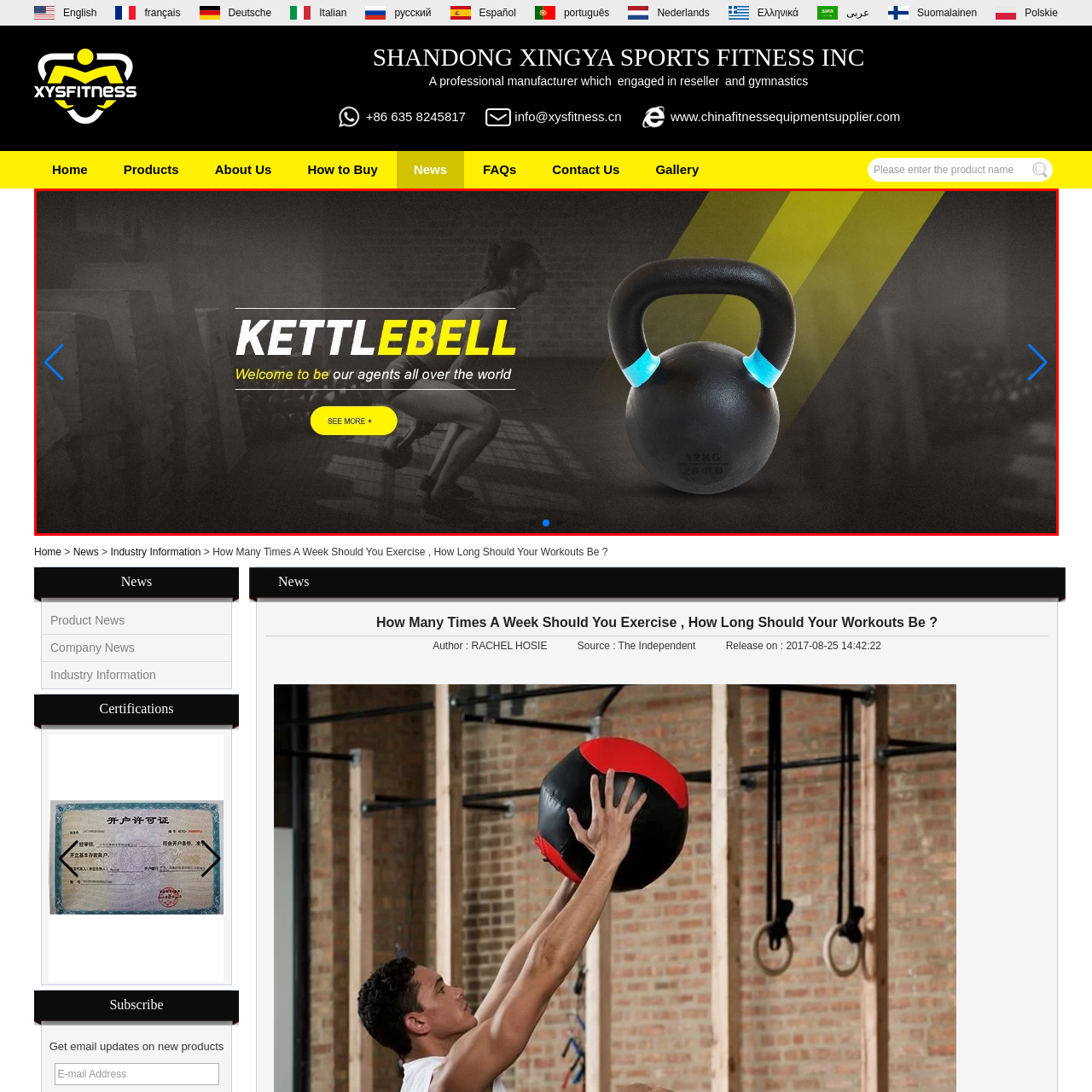Compose a thorough description of the image encased in the red perimeter.

The image features a kettlebell, which has a sleek black design highlighted with vibrant blue accents on the handle. Positioned against a dynamic background that suggests an energetic fitness environment, the kettlebell is prominently displayed, emphasizing its significance in workout routines. The bold text "KETTLEBELL" is superimposed across the center, presenting it as a focal point. Below, a welcoming message invites potential agents to join the brand, accompanied by a call-to-action button labeled “SEE MORE +”. This visually appealing design aims to attract fitness enthusiasts and promote the kettlebell as an essential piece of exercise equipment.